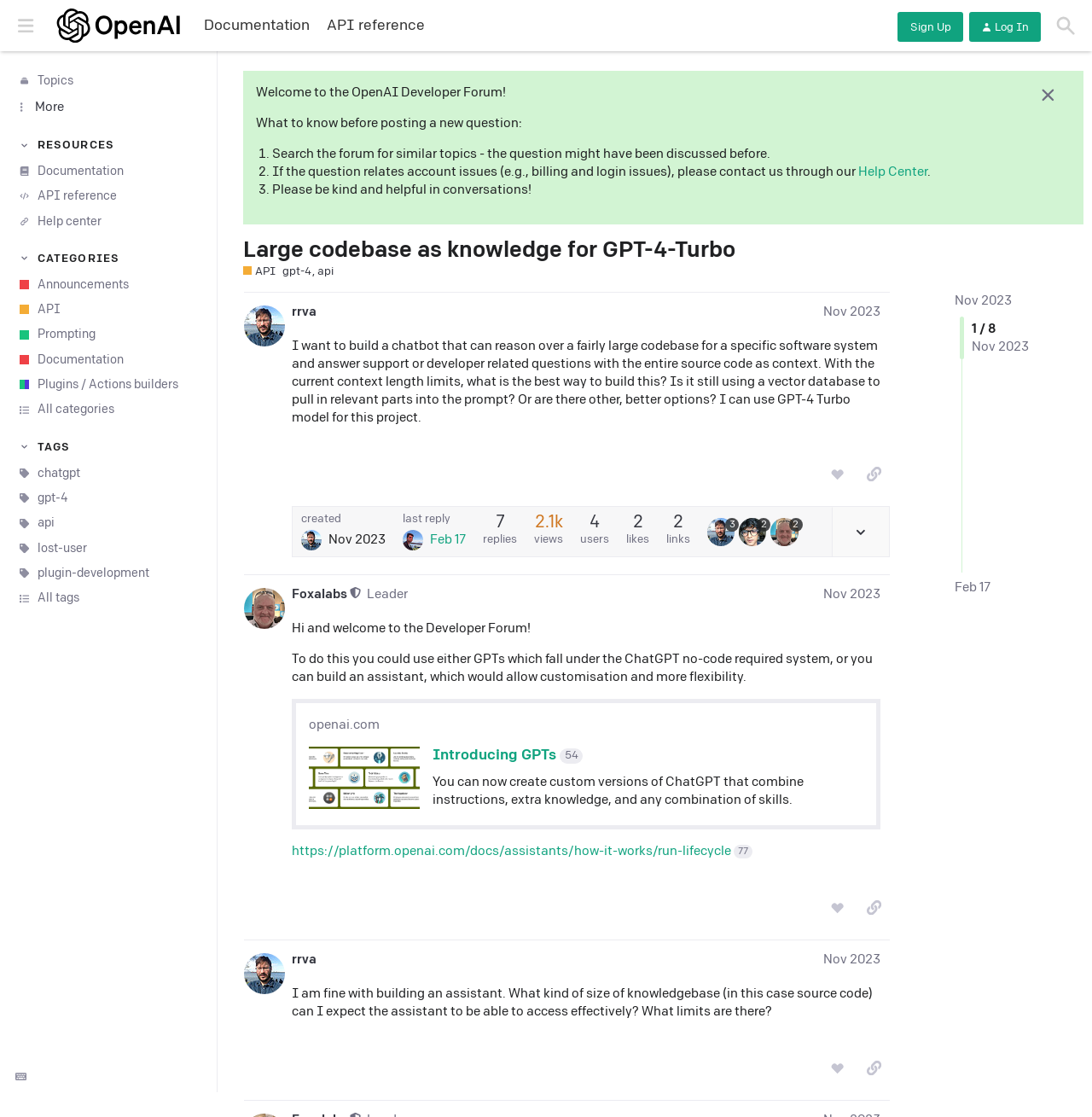Please identify the bounding box coordinates of the element I should click to complete this instruction: 'Search for topics'. The coordinates should be given as four float numbers between 0 and 1, like this: [left, top, right, bottom].

[0.0, 0.061, 0.199, 0.084]